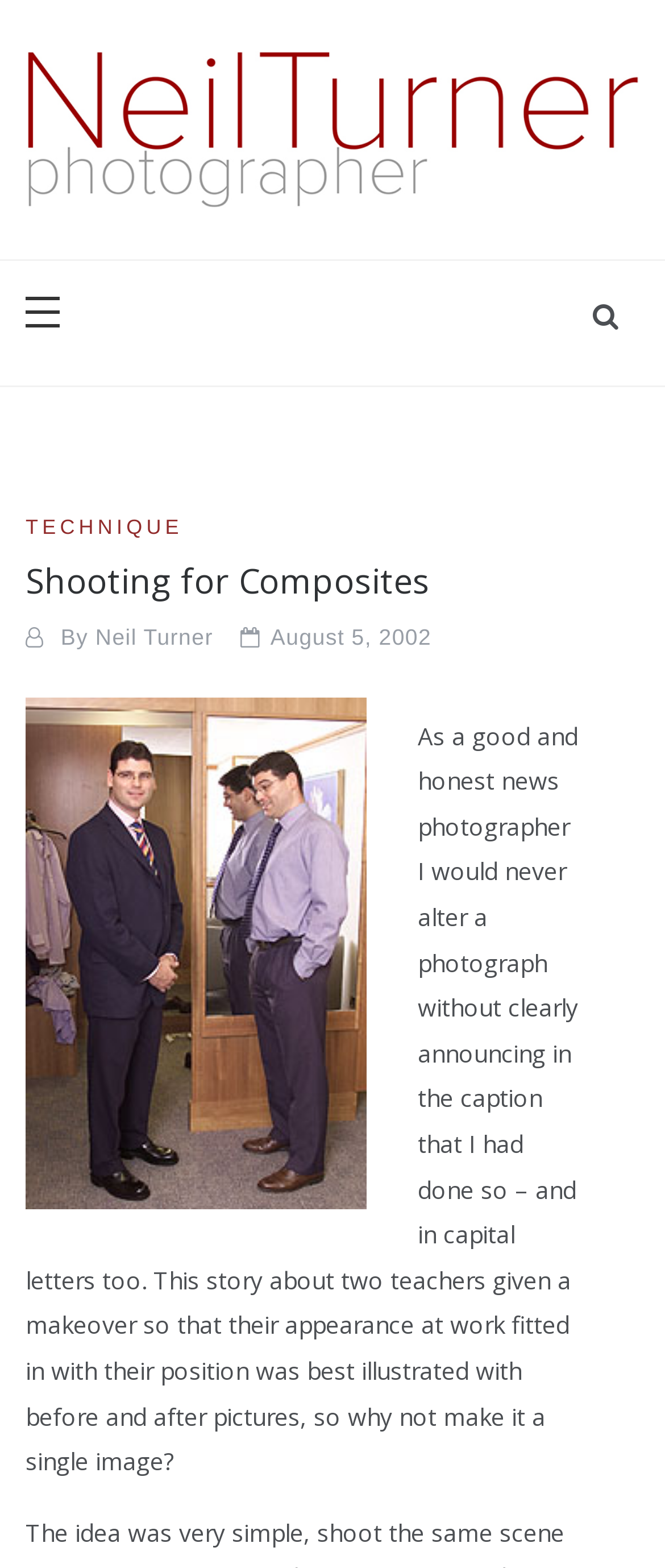Identify the bounding box of the HTML element described here: "August 5, 2002February 3, 2021". Provide the coordinates as four float numbers between 0 and 1: [left, top, right, bottom].

[0.407, 0.398, 0.649, 0.415]